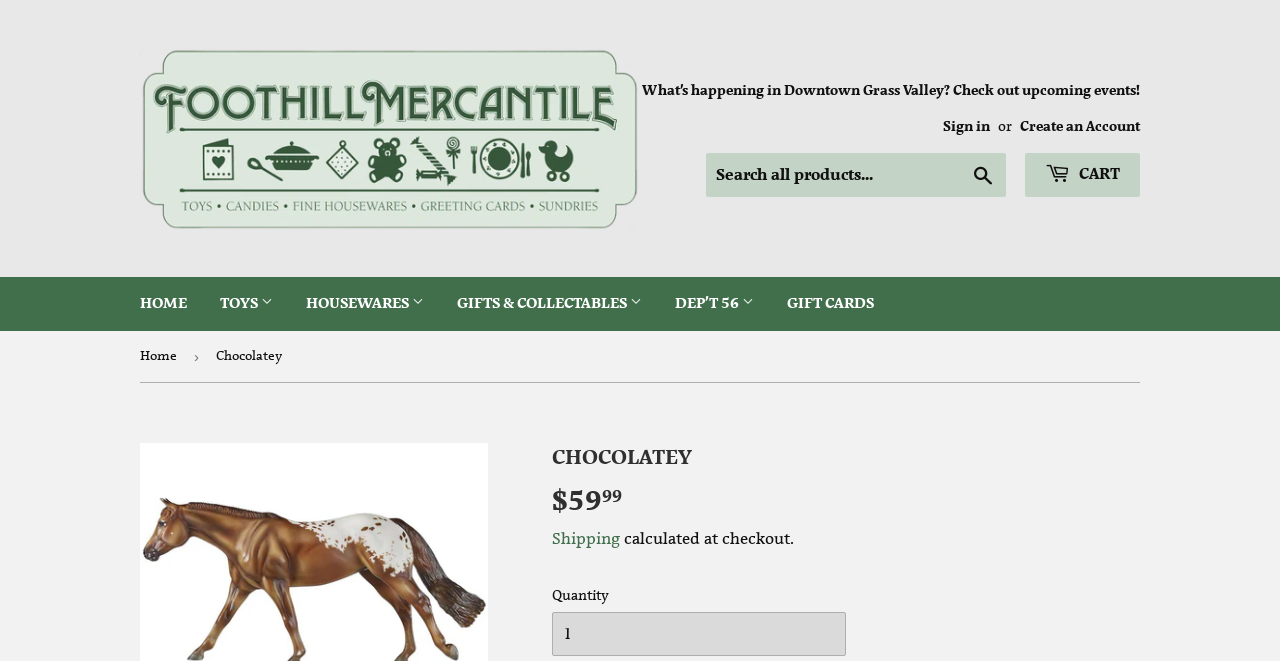Determine the coordinates of the bounding box that should be clicked to complete the instruction: "View TOYS category". The coordinates should be represented by four float numbers between 0 and 1: [left, top, right, bottom].

[0.16, 0.419, 0.225, 0.501]